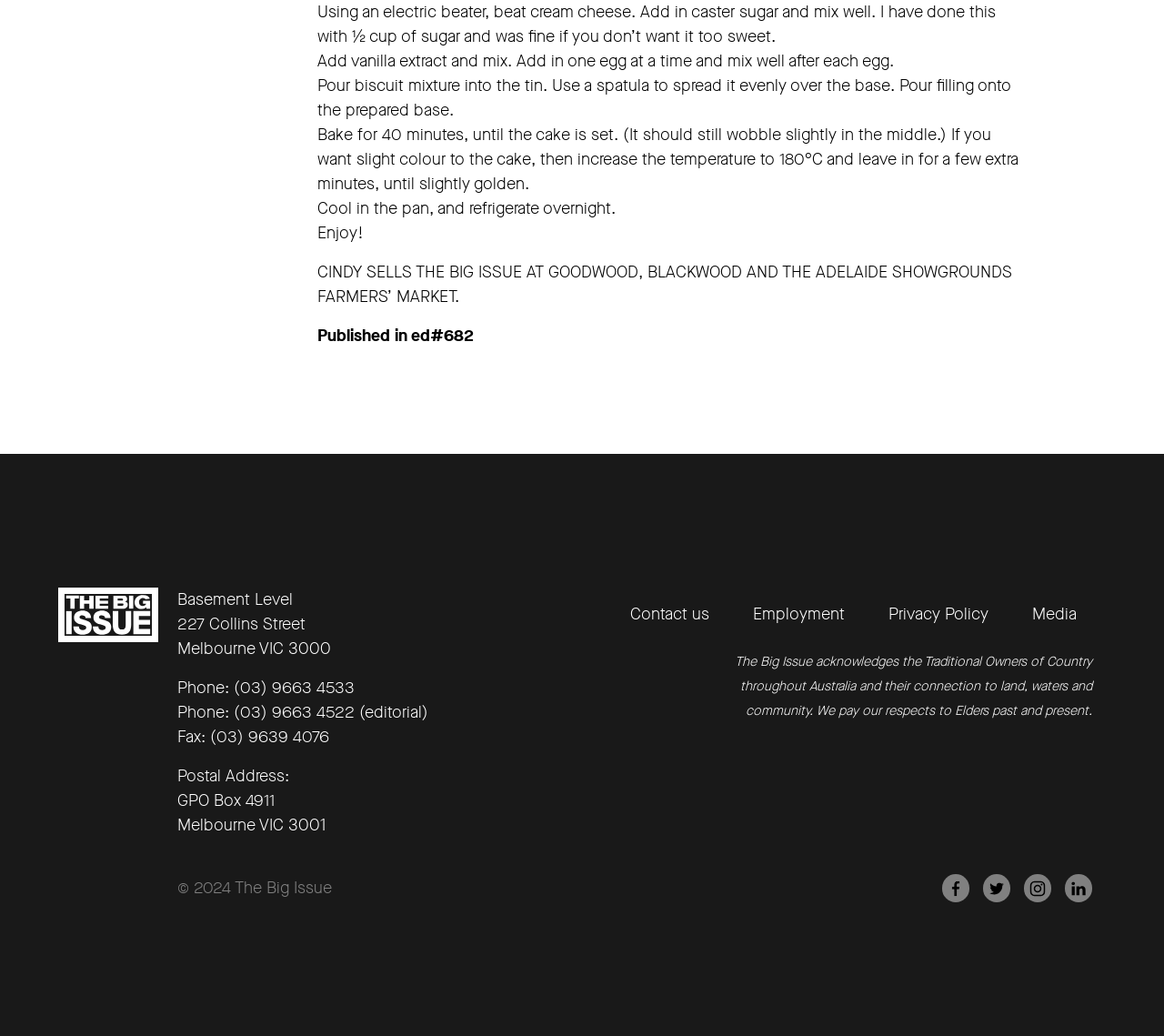Locate the UI element described by title="Find us on linkedin" in the provided webpage screenshot. Return the bounding box coordinates in the format (top-left x, top-left y, bottom-right x, bottom-right y), ensuring all values are between 0 and 1.

[0.915, 0.844, 0.938, 0.871]